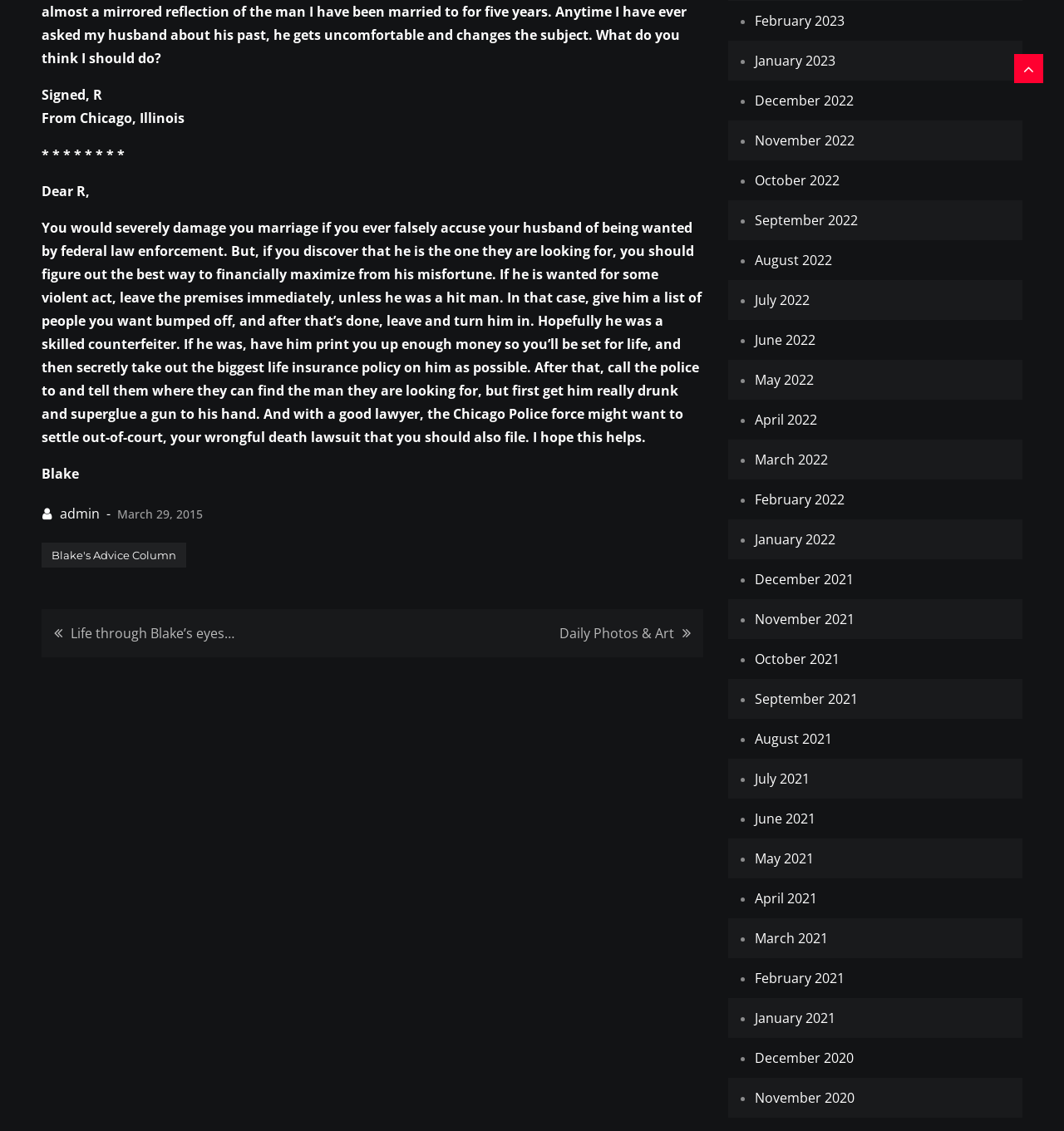Identify the coordinates of the bounding box for the element described below: "Executive & Legal". Return the coordinates as four float numbers between 0 and 1: [left, top, right, bottom].

None